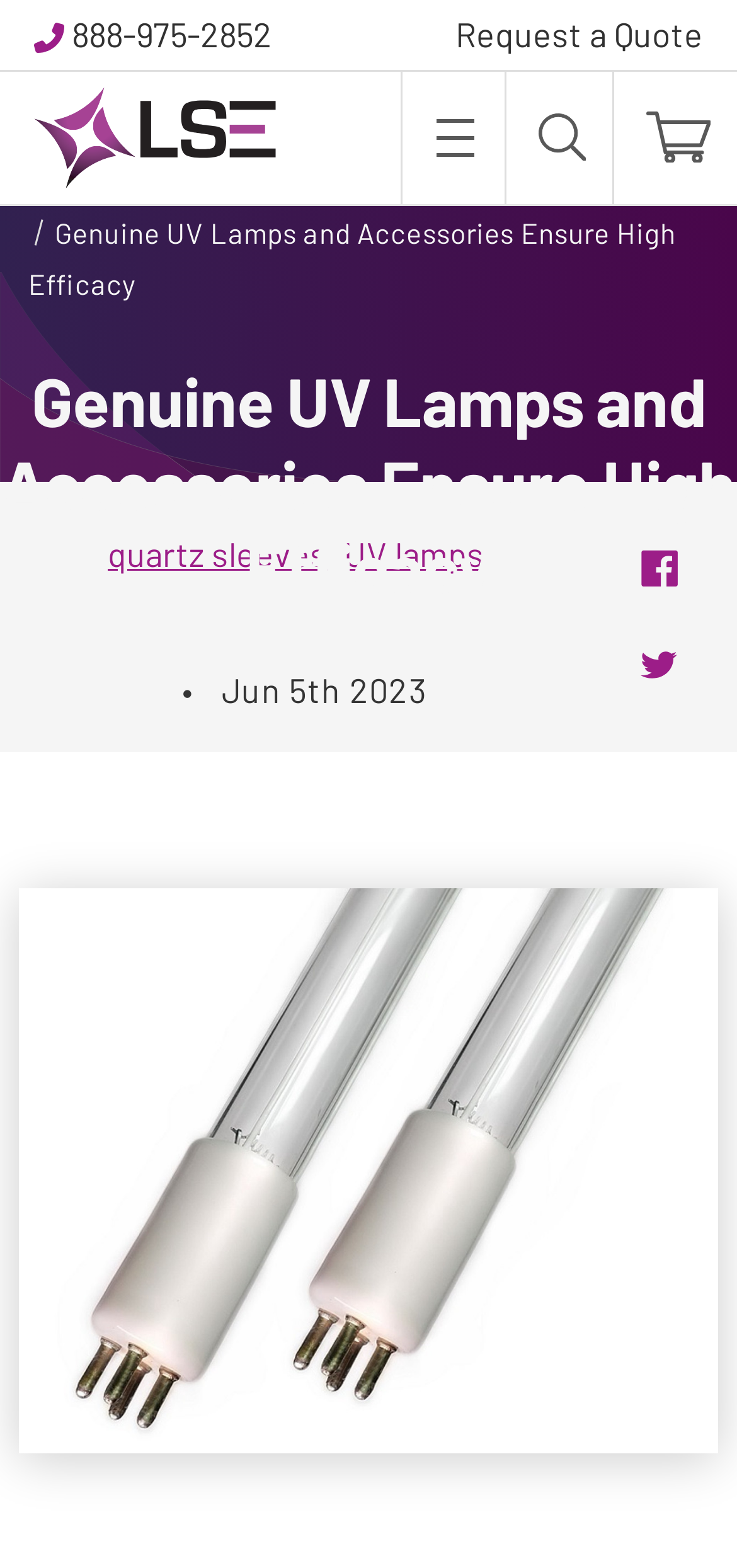Determine the bounding box coordinates for the clickable element to execute this instruction: "View cart". Provide the coordinates as four float numbers between 0 and 1, i.e., [left, top, right, bottom].

[0.833, 0.046, 1.0, 0.13]